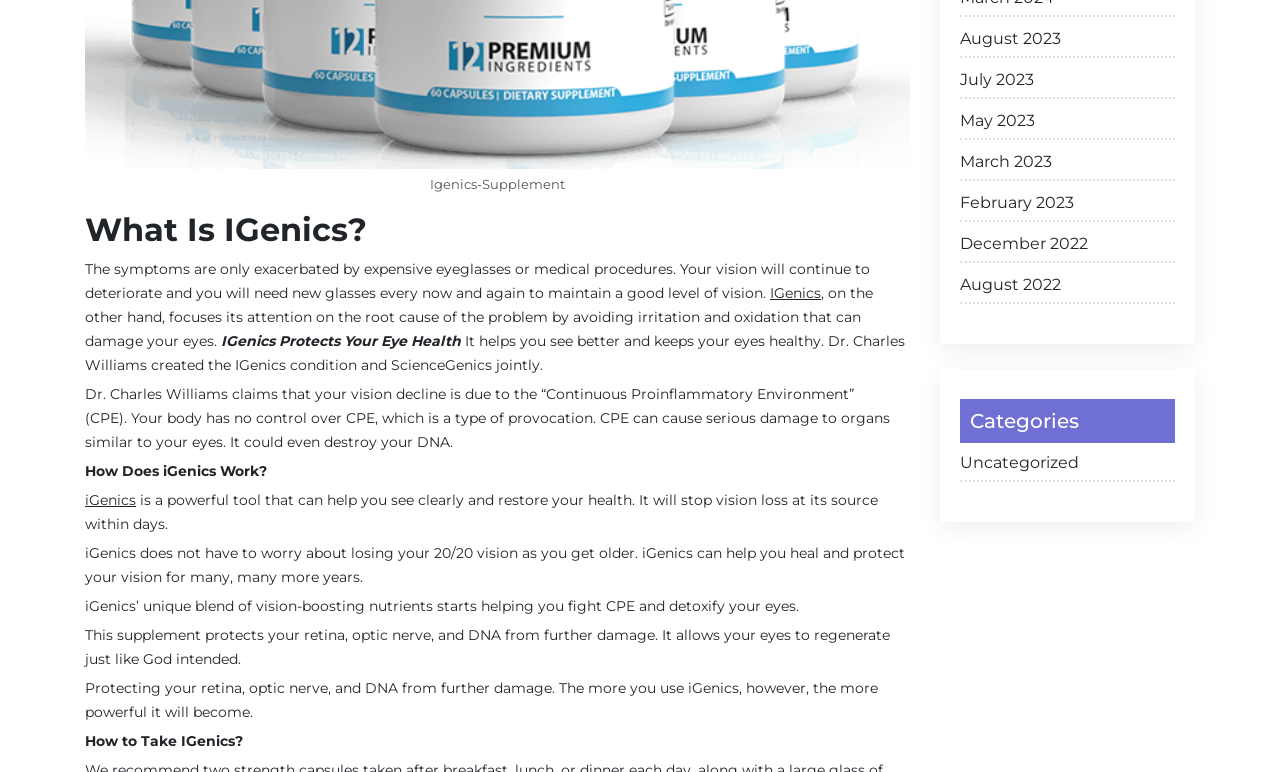Find the bounding box coordinates corresponding to the UI element with the description: "Eyecare Library". The coordinates should be formatted as [left, top, right, bottom], with values as floats between 0 and 1.

None